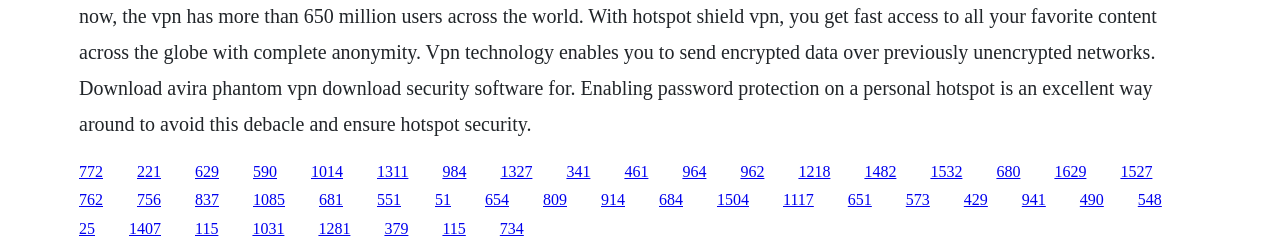Locate the UI element described by [P] Haskell for managing experiments in the provided webpage screenshot. Return the bounding box coordinates in the format (top-left x, top-left y, bottom-right x, bottom-right y), ensuring all values are between 0 and 1.

None